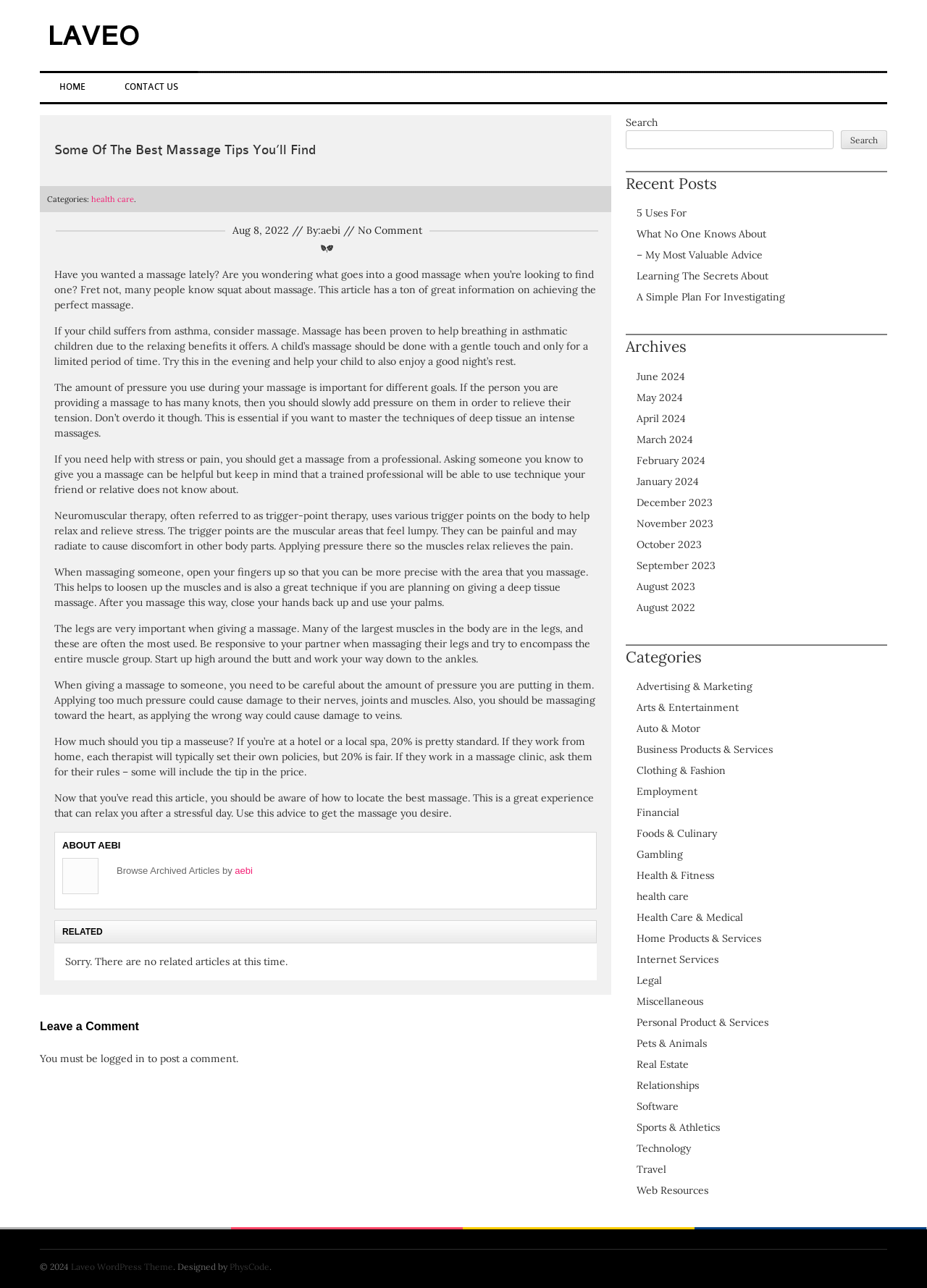Please provide the bounding box coordinates for the element that needs to be clicked to perform the instruction: "View recent posts". The coordinates must consist of four float numbers between 0 and 1, formatted as [left, top, right, bottom].

[0.675, 0.134, 0.957, 0.151]